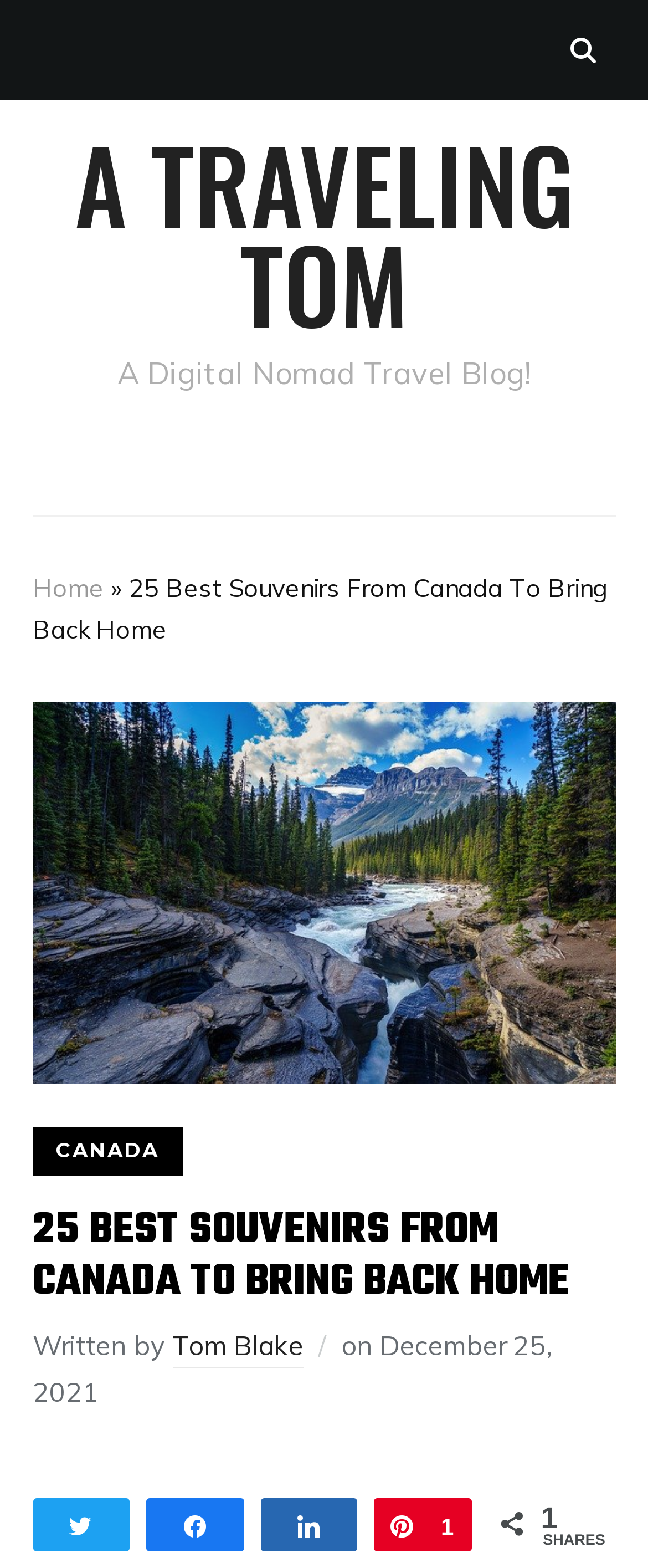Detail the various sections and features present on the webpage.

This webpage is about souvenirs from Canada, specifically highlighting 25 perfect Canadian gifts to bring back home. At the top right corner, there is a search button. Below it, there is a heading "A TRAVELING TOM" with a link to the same title, indicating the blog's name. Next to it, there is a static text "A Digital Nomad Travel Blog!".

On the top left side, there are navigation links, including "Home" and "25 Best Souvenirs From Canada To Bring Back Home", separated by a "»" symbol. Below these links, there is a large header section that takes up most of the width, containing an image related to Canadian souvenirs.

Underneath the image, there is a section with a heading "25 BEST SOUVENIRS FROM CANADA TO BRING BACK HOME" in a larger font size. This section also includes a link to "CANADA" and a subheading "Written by Tom Blake" with the date "December 25, 2021". 

At the very bottom of the page, there are social media links to share the content, including Twitter, Facebook, and Pinterest, along with a count of shares.